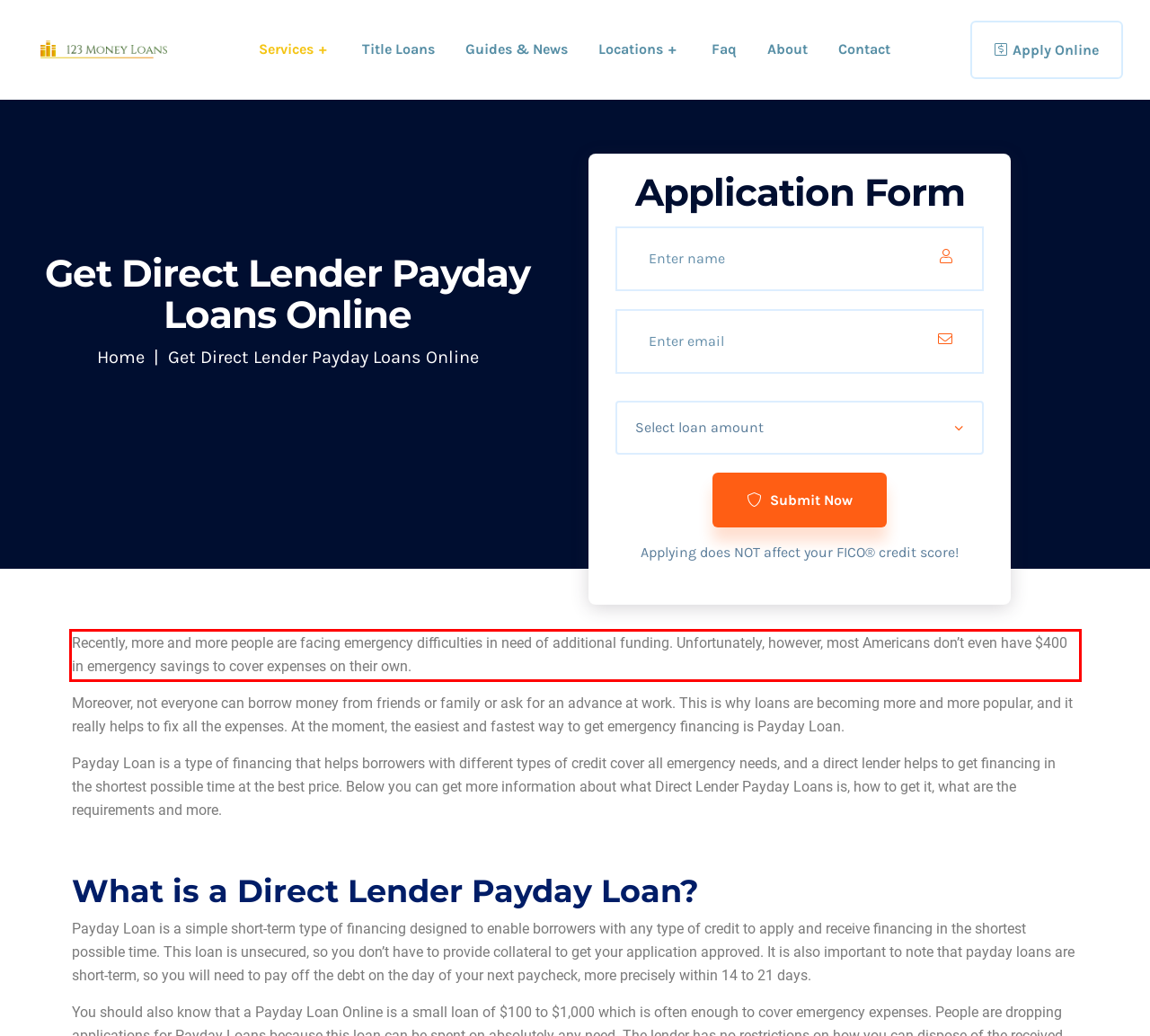Given a screenshot of a webpage with a red bounding box, please identify and retrieve the text inside the red rectangle.

Recently, more and more people are facing emergency difficulties in need of additional funding. Unfortunately, however, most Americans don’t even have $400 in emergency savings to cover expenses on their own.